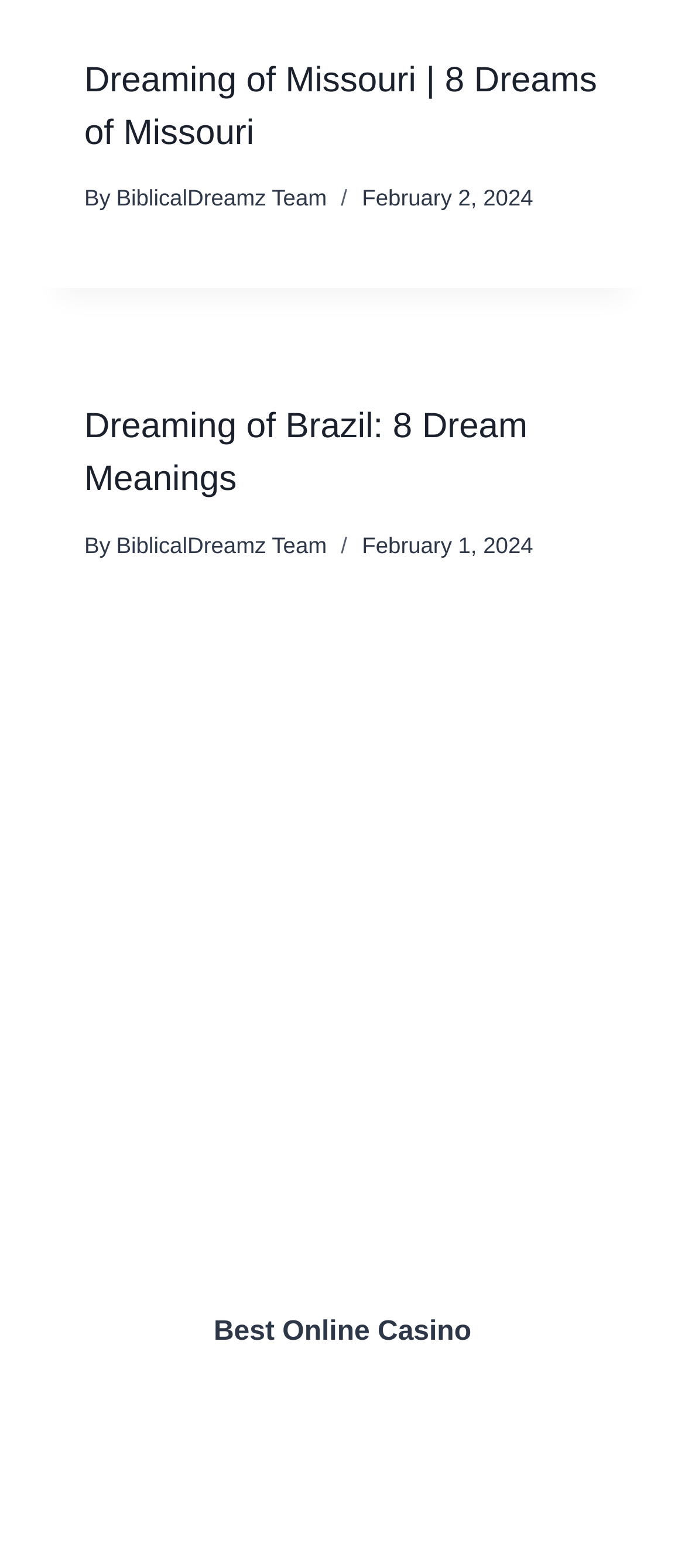By analyzing the image, answer the following question with a detailed response: What is the title of the first article?

The first article's title can be found in the heading element with the text 'Dreaming of Missouri | 8 Dreams of Missouri' which is a child of the HeaderAsNonLandmark element with ID 665.